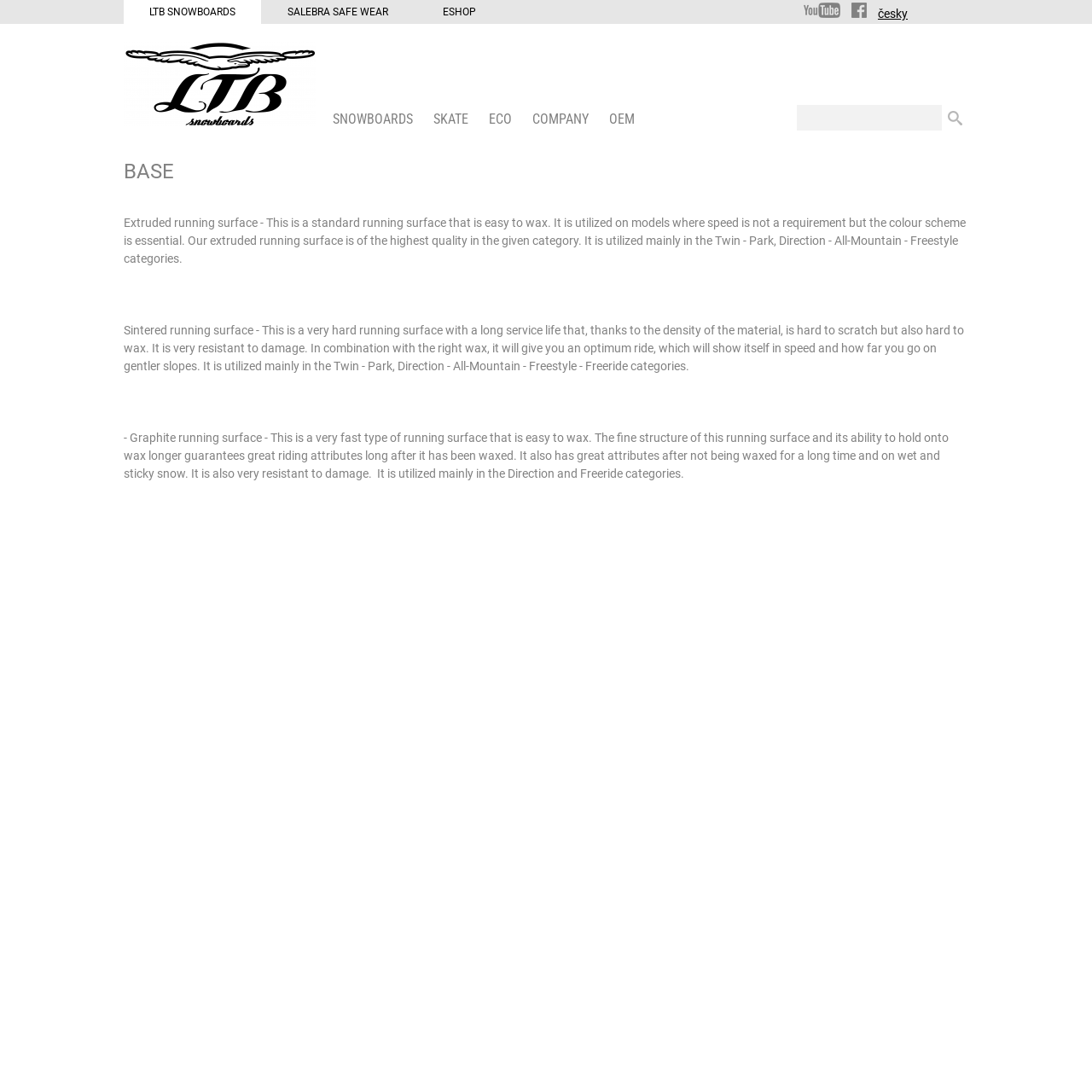Based on the image, give a detailed response to the question: How many types of running surfaces are described?

I can see that there are three types of running surfaces described on the webpage, which are the extruded running surface, the sintered running surface, and the graphite running surface. Each type has its own characteristics and is suitable for different types of snowboards.